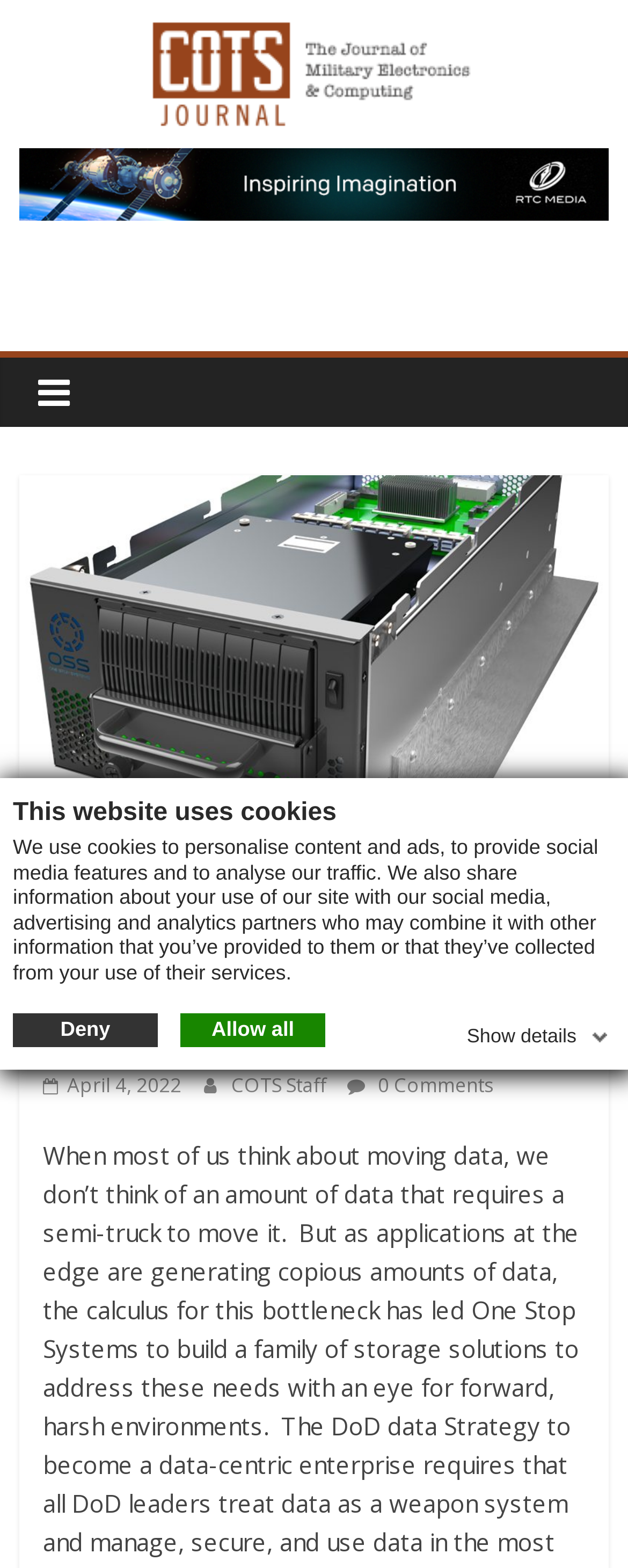Identify the bounding box coordinates of the region that should be clicked to execute the following instruction: "Read the whitepapers".

[0.24, 0.53, 0.479, 0.554]